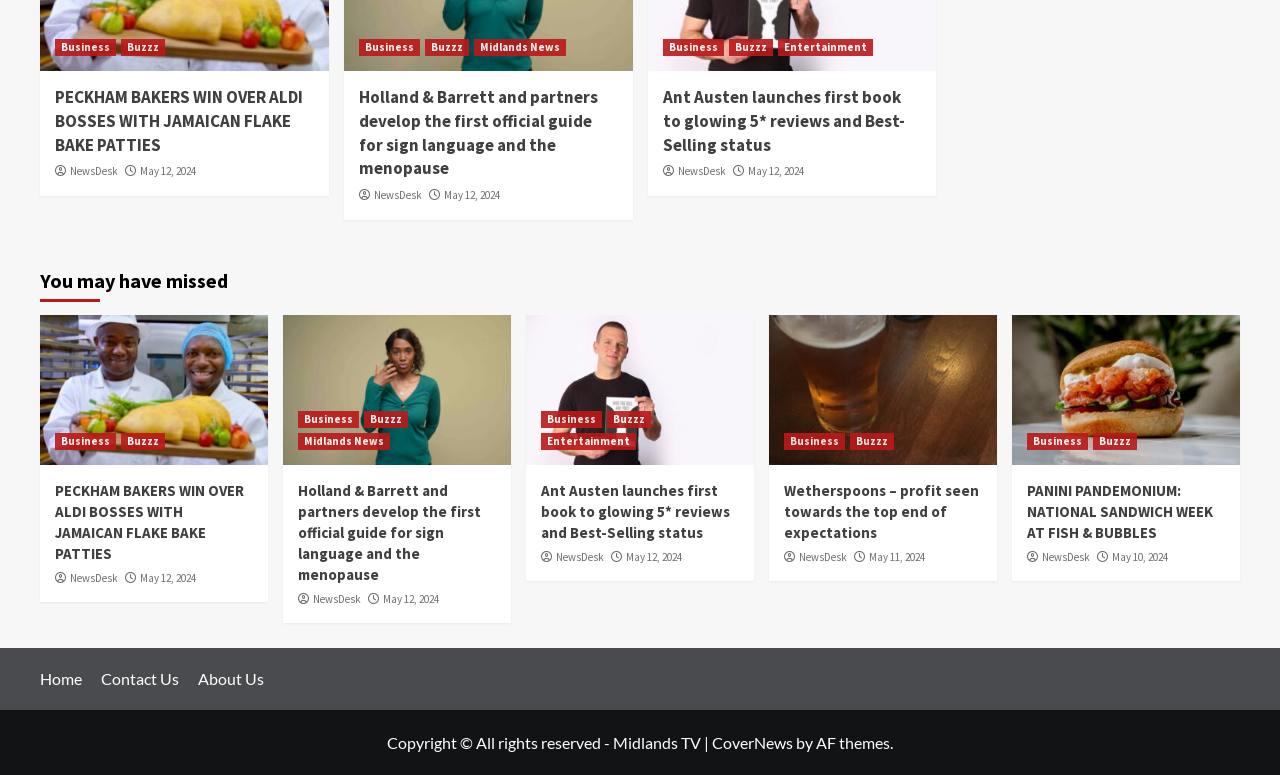Using floating point numbers between 0 and 1, provide the bounding box coordinates in the format (top-left x, top-left y, bottom-right x, bottom-right y). Locate the UI element described here: Business

[0.28, 0.05, 0.328, 0.072]